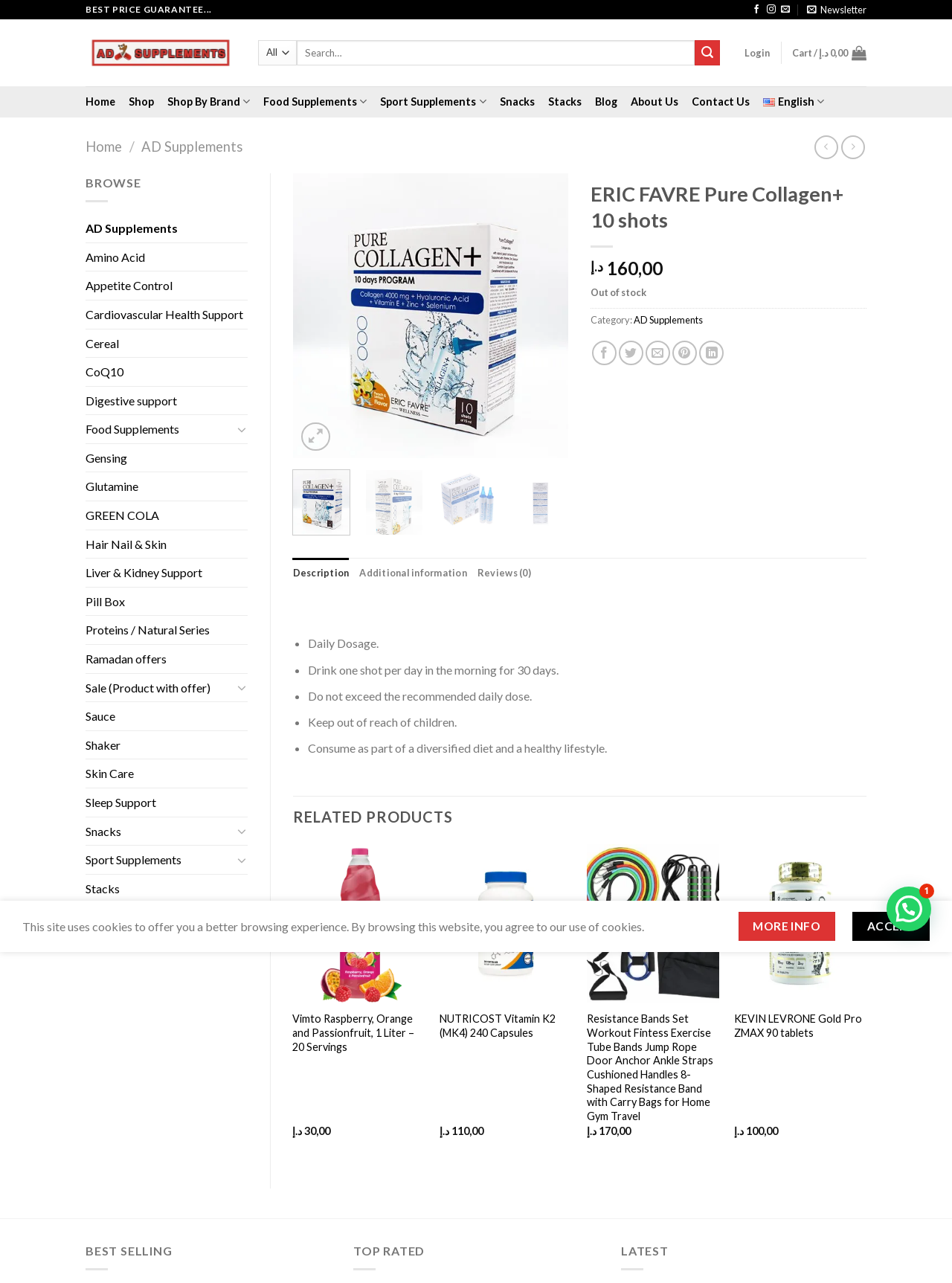Locate the bounding box coordinates of the area that needs to be clicked to fulfill the following instruction: "View AD Supplements category". The coordinates should be in the format of four float numbers between 0 and 1, namely [left, top, right, bottom].

[0.09, 0.167, 0.26, 0.189]